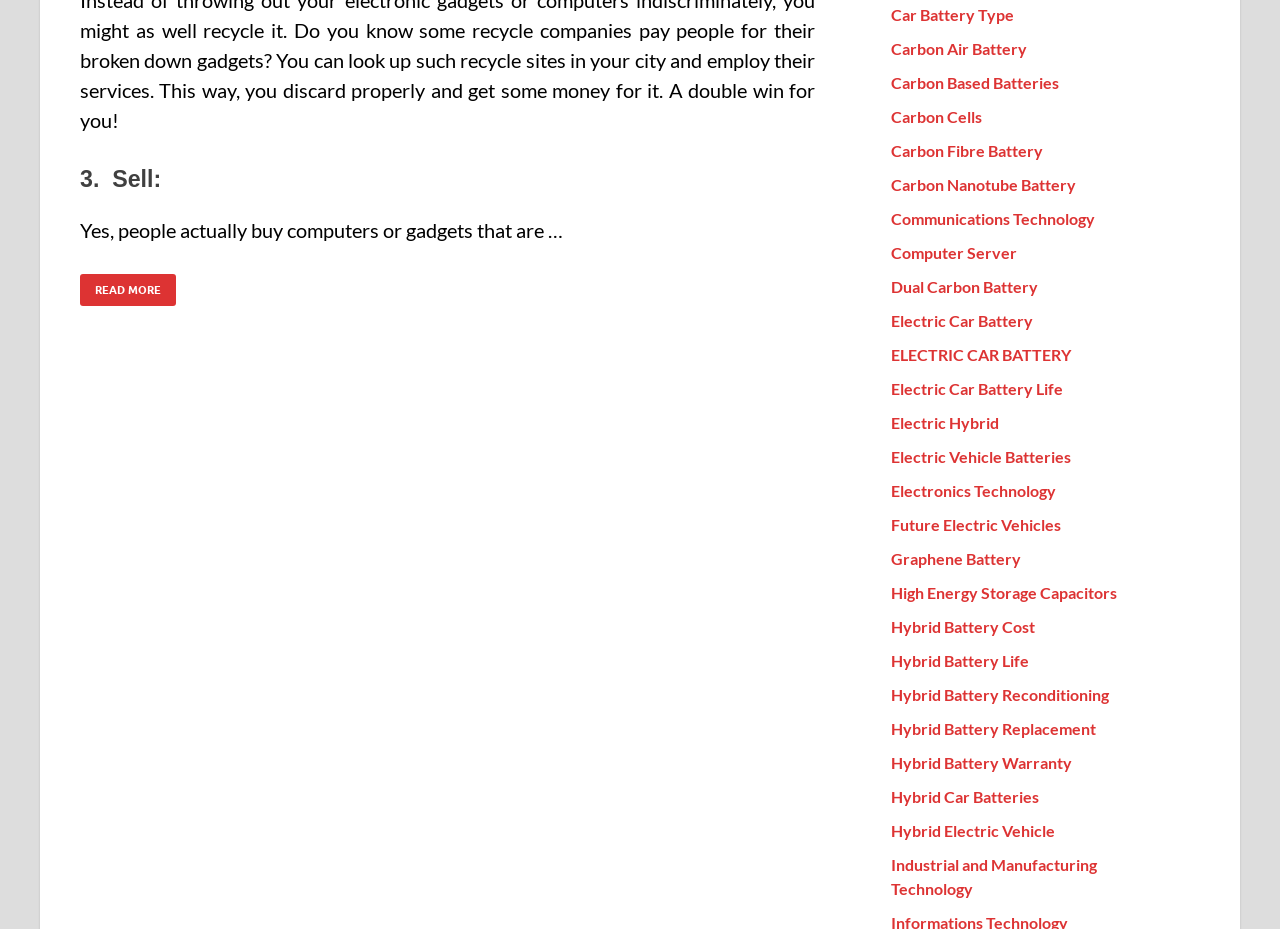Please identify the bounding box coordinates of the element that needs to be clicked to perform the following instruction: "Explore electric car battery life".

[0.696, 0.408, 0.83, 0.429]